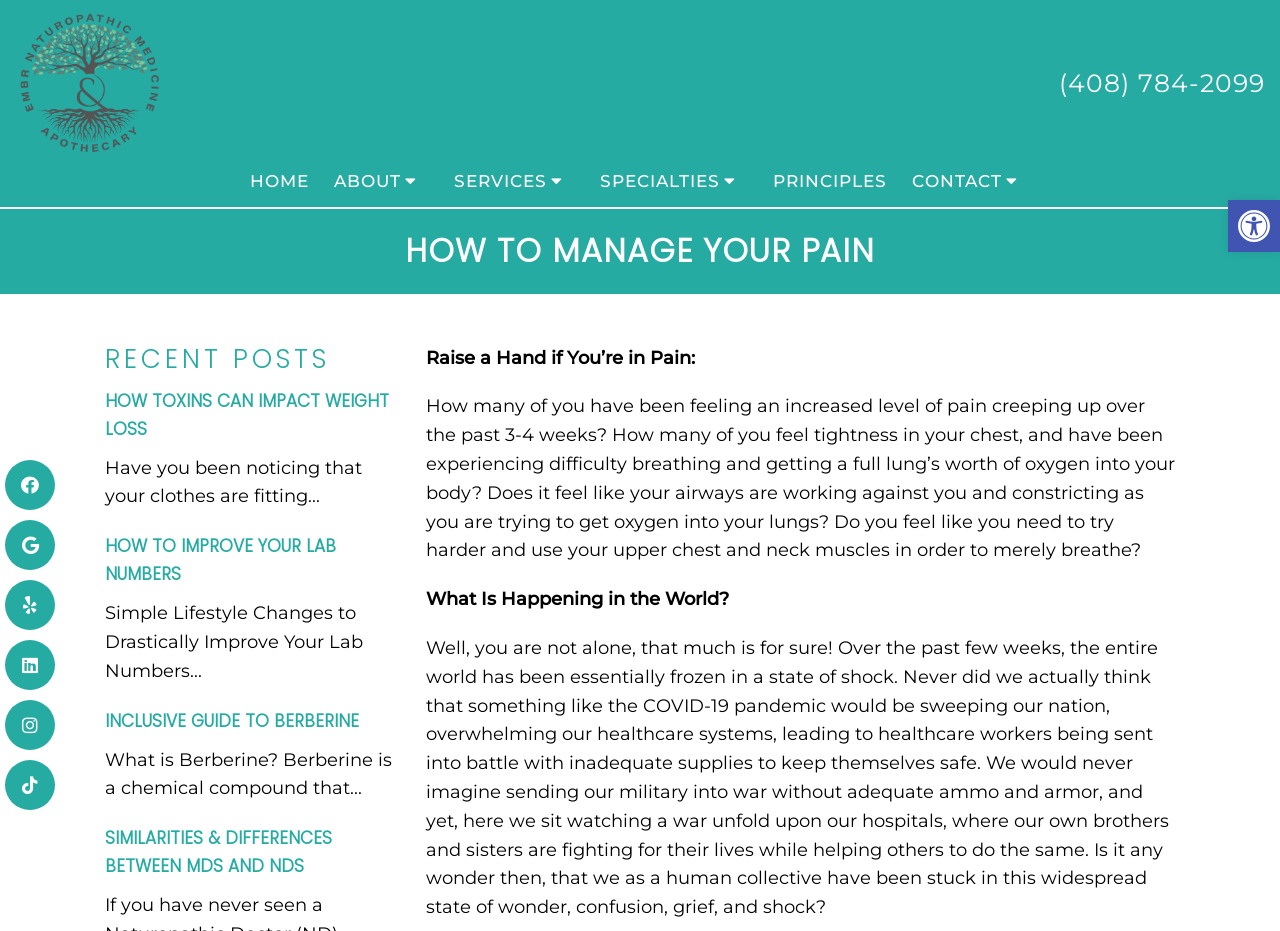Construct a thorough caption encompassing all aspects of the webpage.

The webpage is about Dr. Hasti Fashandi, a healthcare professional, and it appears to be a blog or article page. At the top, there is a toolbar with an accessibility button on the right side, accompanied by an image of accessibility tools. Below the toolbar, the doctor's name and image are prominently displayed.

The main navigation menu is located below the doctor's information, with links to different sections of the website, including "HOME", "ABOUT", "SERVICES", "SPECIALTIES", "PRINCIPLES", and "CONTACT". The contact information, including a phone number, is displayed on the right side of the navigation menu.

The main content of the page is divided into two sections. On the left side, there are several article headings, including "HOW TO MANAGE YOUR PAIN", "RECENT POSTS", and several specific article titles, such as "HOW TOXINS CAN IMPACT WEIGHT LOSS" and "INCLUSIVE GUIDE TO BERBERINE". Each article title is accompanied by a brief summary or introduction.

On the right side of the page, there is a long article or blog post that appears to be discussing the COVID-19 pandemic and its impact on people's health and well-being. The article begins with a question about pain and breathing difficulties, and then goes on to discuss the current state of the world and the pandemic's effects on healthcare systems.

At the bottom left of the page, there are several social media links, represented by icons.